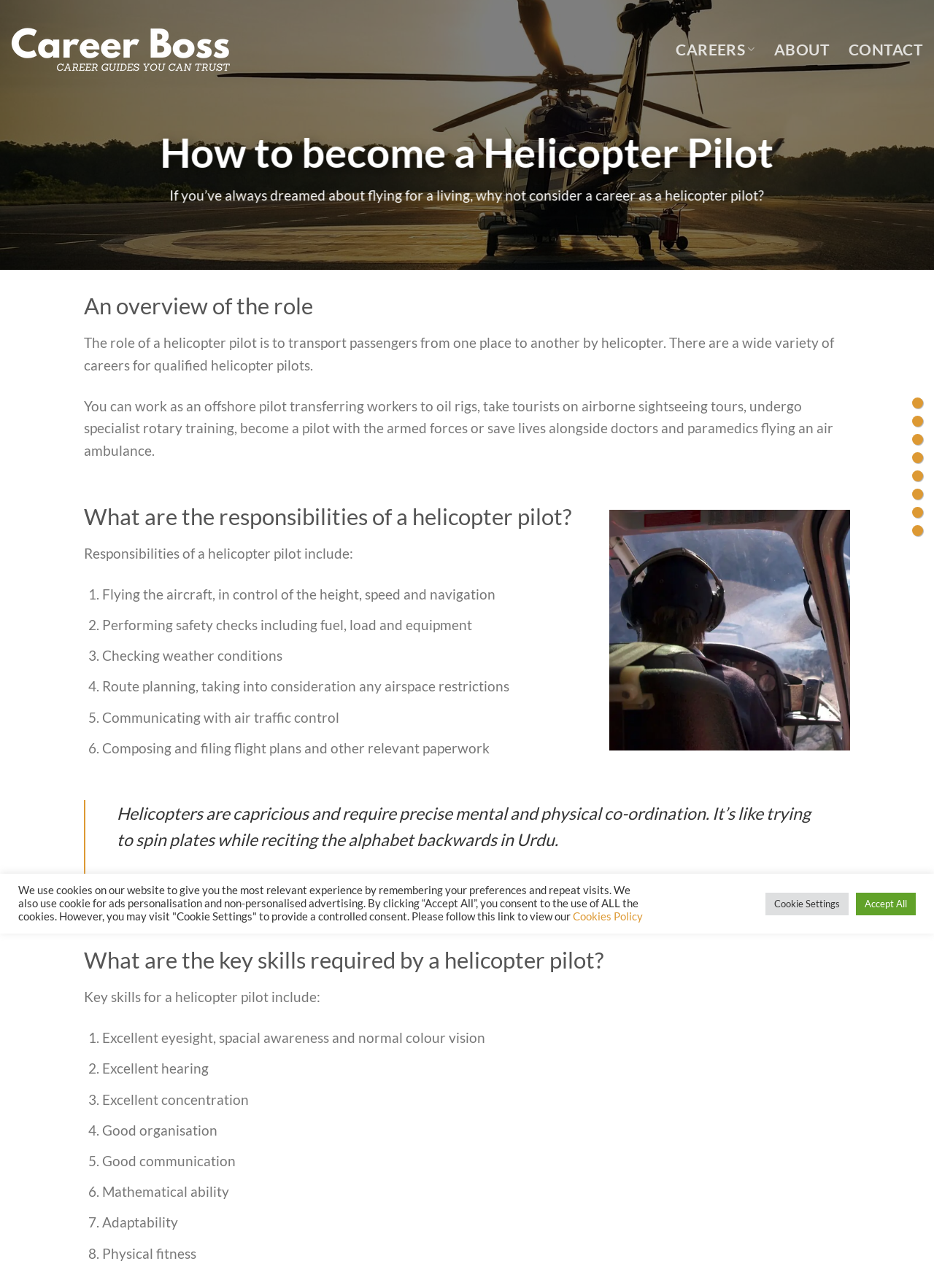What is the first responsibility of a helicopter pilot?
Please give a detailed and elaborate explanation in response to the question.

The webpage lists the responsibilities of a helicopter pilot, and the first one is 'Flying the aircraft, in control of the height, speed and navigation'.